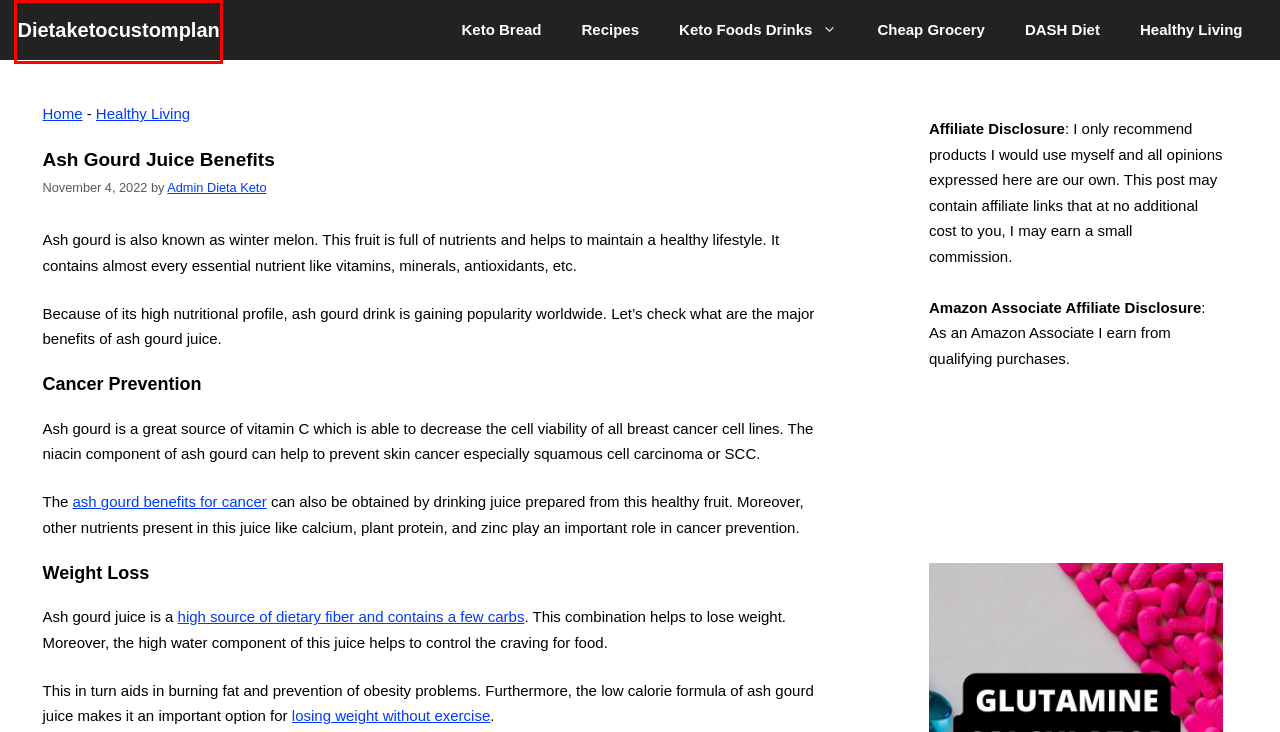Analyze the webpage screenshot with a red bounding box highlighting a UI element. Select the description that best matches the new webpage after clicking the highlighted element. Here are the options:
A. Keto Foods Drinks - Dietaketocustomplan
B. DASH Diet: No. 1 Advanced New Scientific Meal Plan | FAQs | Pros | Cons - Dietaketocustomplan
C. Best Cheap Keto Grocery List 2022 - Dietaketocustomplan
D. How To Lose Weight Without Exercising?!(2022 Facts) - Dietaketocustomplan
E. ketobreads - Dietaketocustomplan
F. - Dietaketocustomplan
G. recipes - Dietaketocustomplan
H. Admin Dieta Keto - Dietaketocustomplan

F